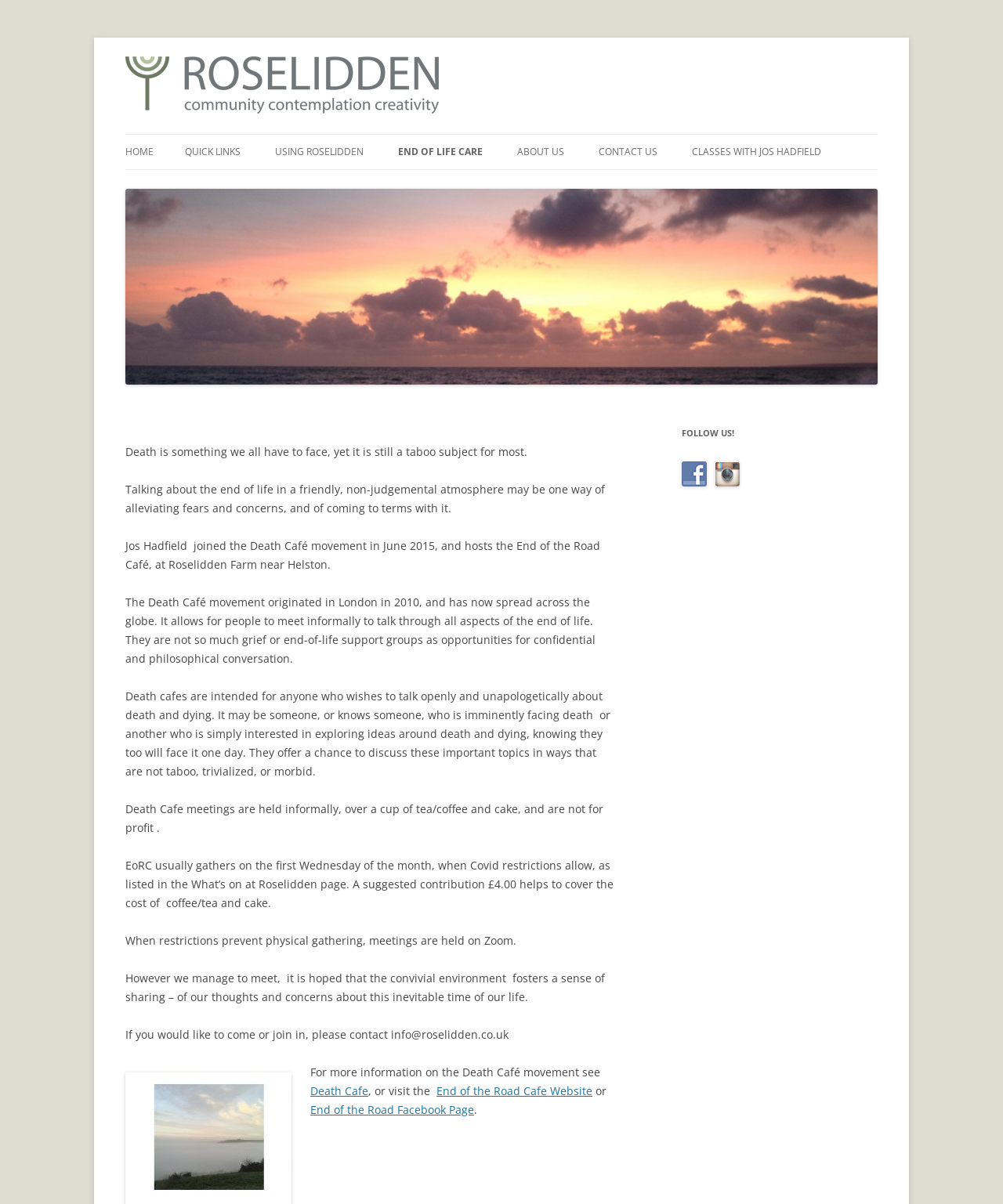Using the given description, provide the bounding box coordinates formatted as (top-left x, top-left y, bottom-right x, bottom-right y), with all values being floating point numbers between 0 and 1. Description: Roselidden History

[0.516, 0.167, 0.672, 0.194]